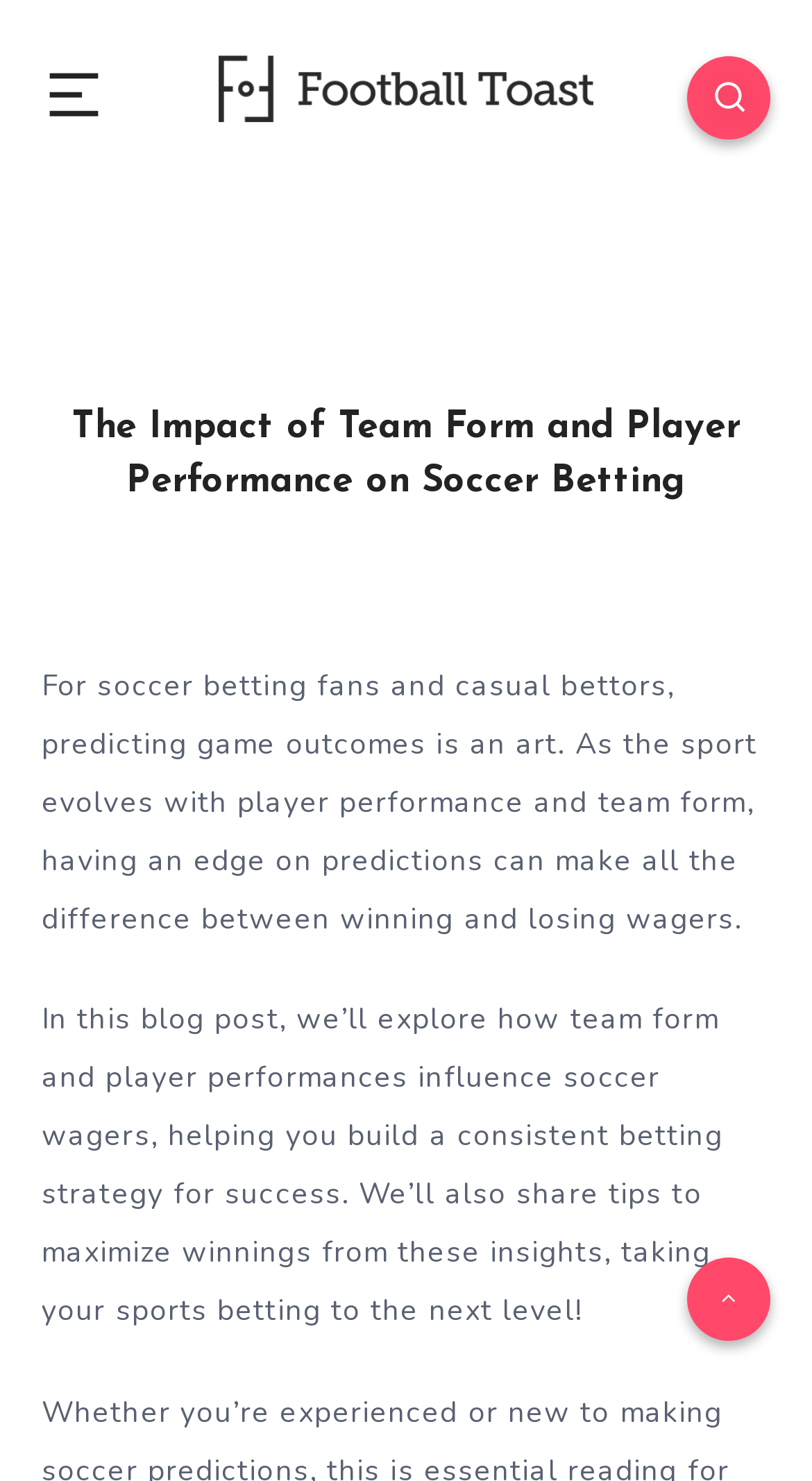What is the icon on the top-right corner of the webpage?
Give a thorough and detailed response to the question.

Based on the bounding box coordinates and the OCR text, the icon on the top-right corner of the webpage is represented by the Unicode character '', which is an arrow icon.